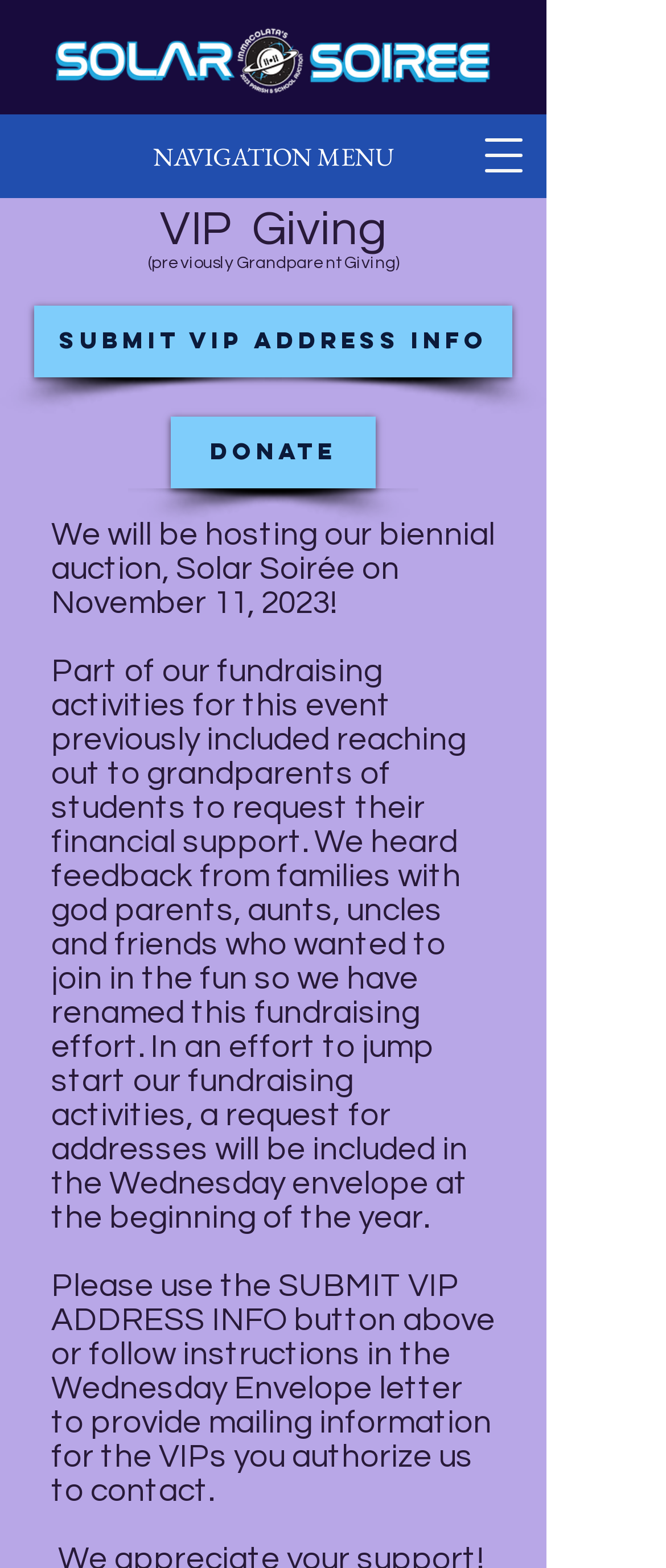What is the action associated with the 'DONATE' button?
Using the visual information, answer the question in a single word or phrase.

Make a donation